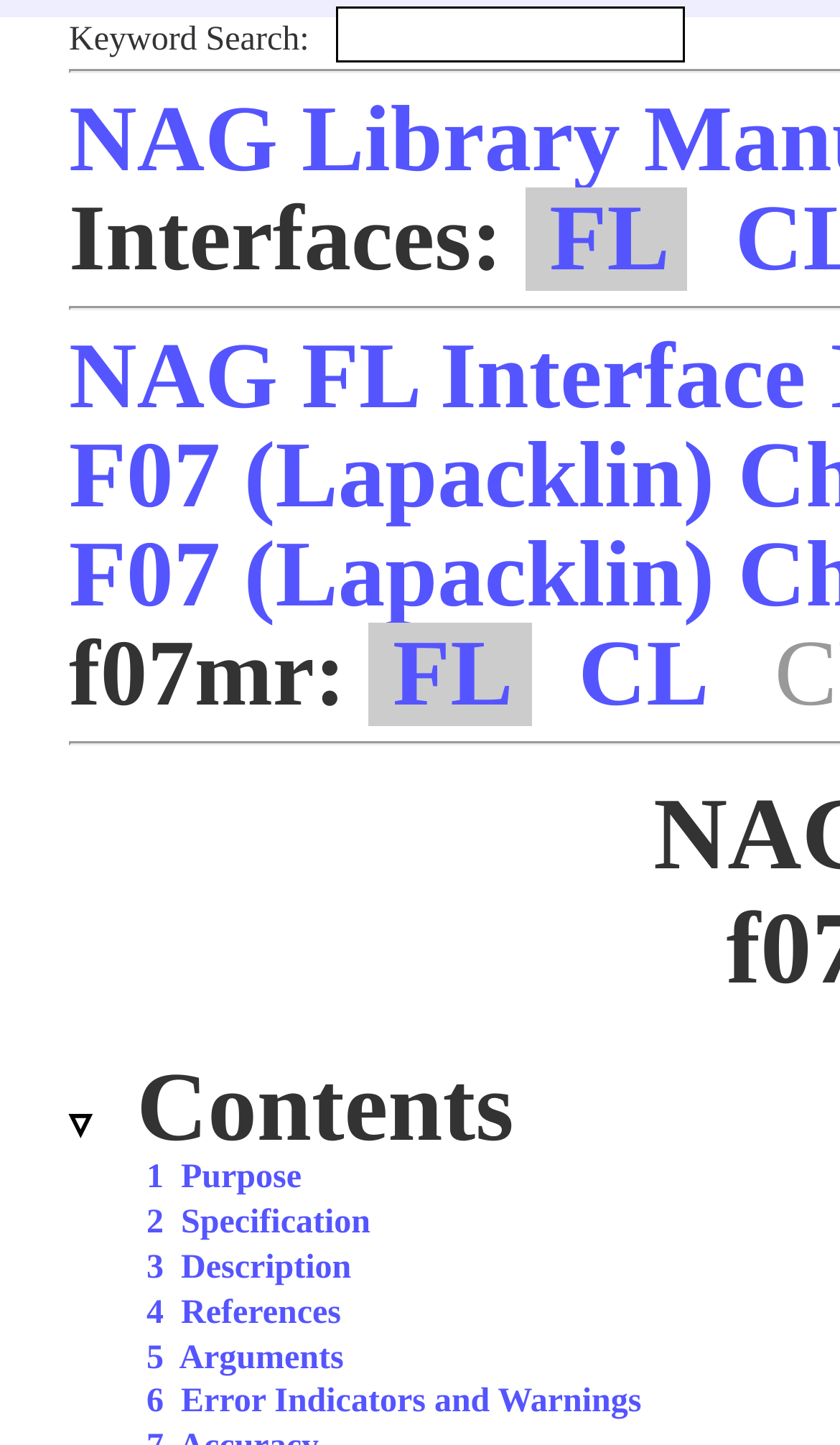What is the first section of the webpage?
Give a thorough and detailed response to the question.

I looked at the links that seem to be section headings and found that the first one is '1 Purpose', so the first section of the webpage is 'Purpose'.